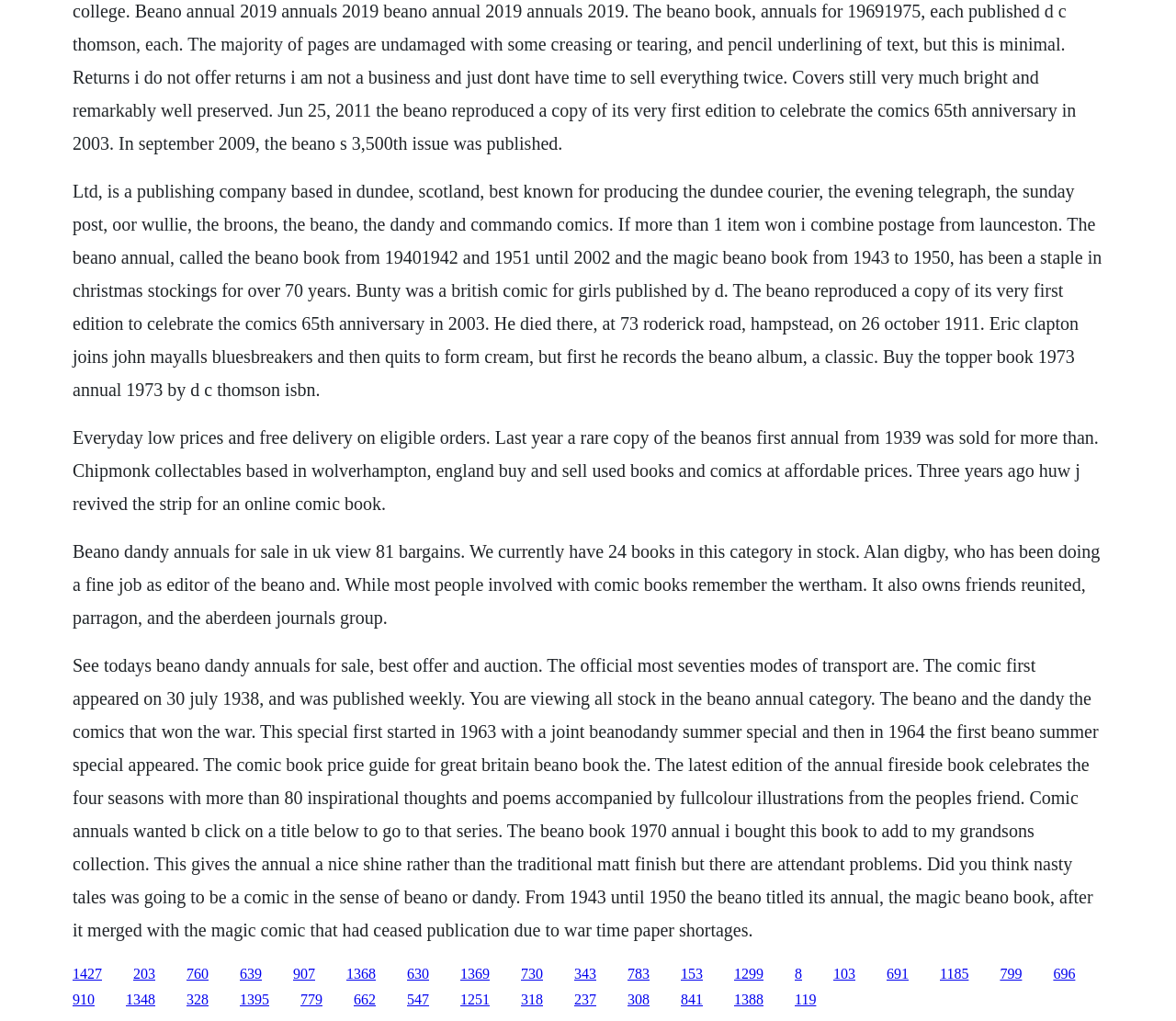Provide a thorough and detailed response to the question by examining the image: 
How many books are in stock in the Beano annual category?

The StaticText element with ID 115 mentions 'We currently have 24 books in this category in stock.' which indicates that there are 24 books available in the Beano annual category.